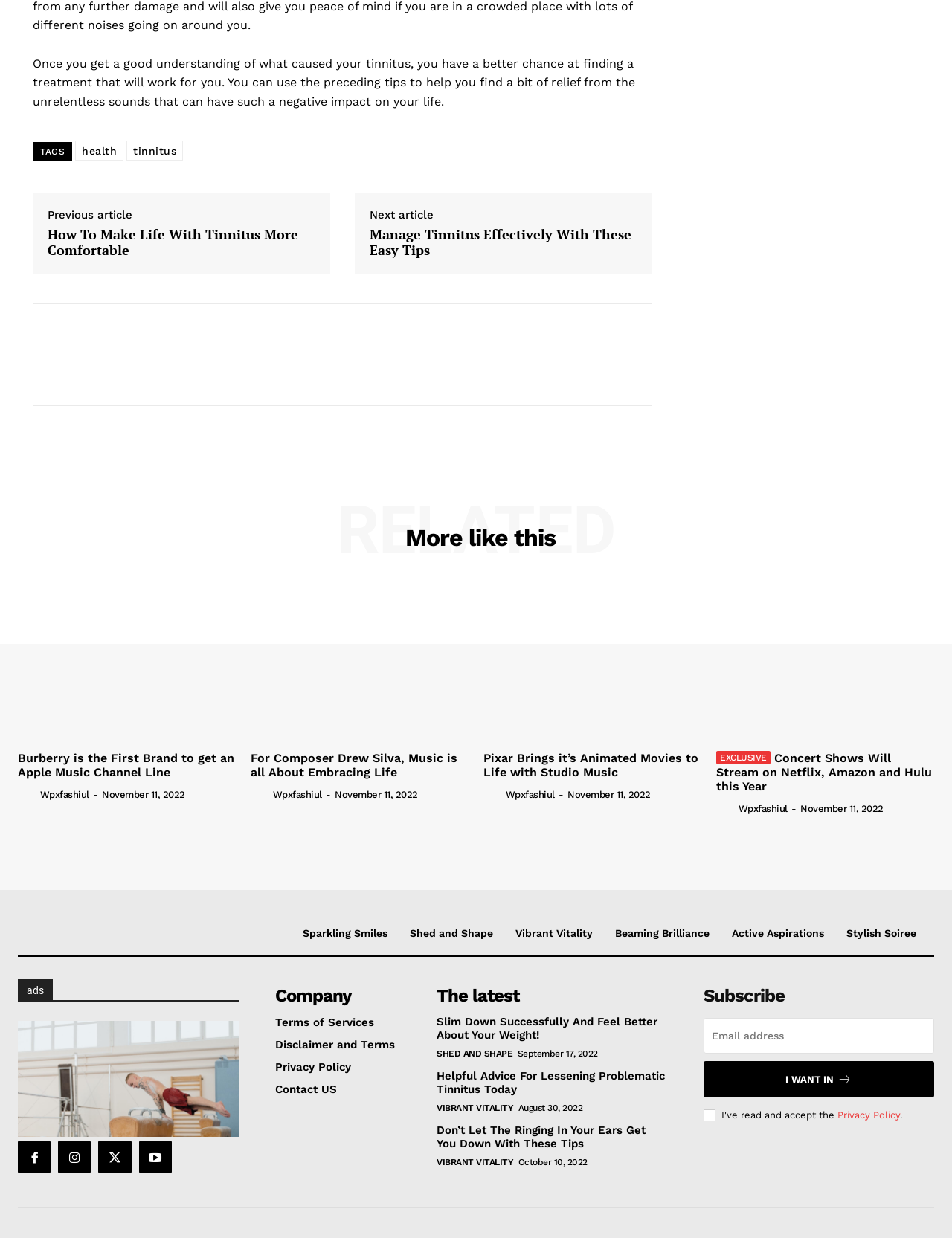Please answer the following question using a single word or phrase: 
What is the author's name of the second related article?

Wpxfashiul